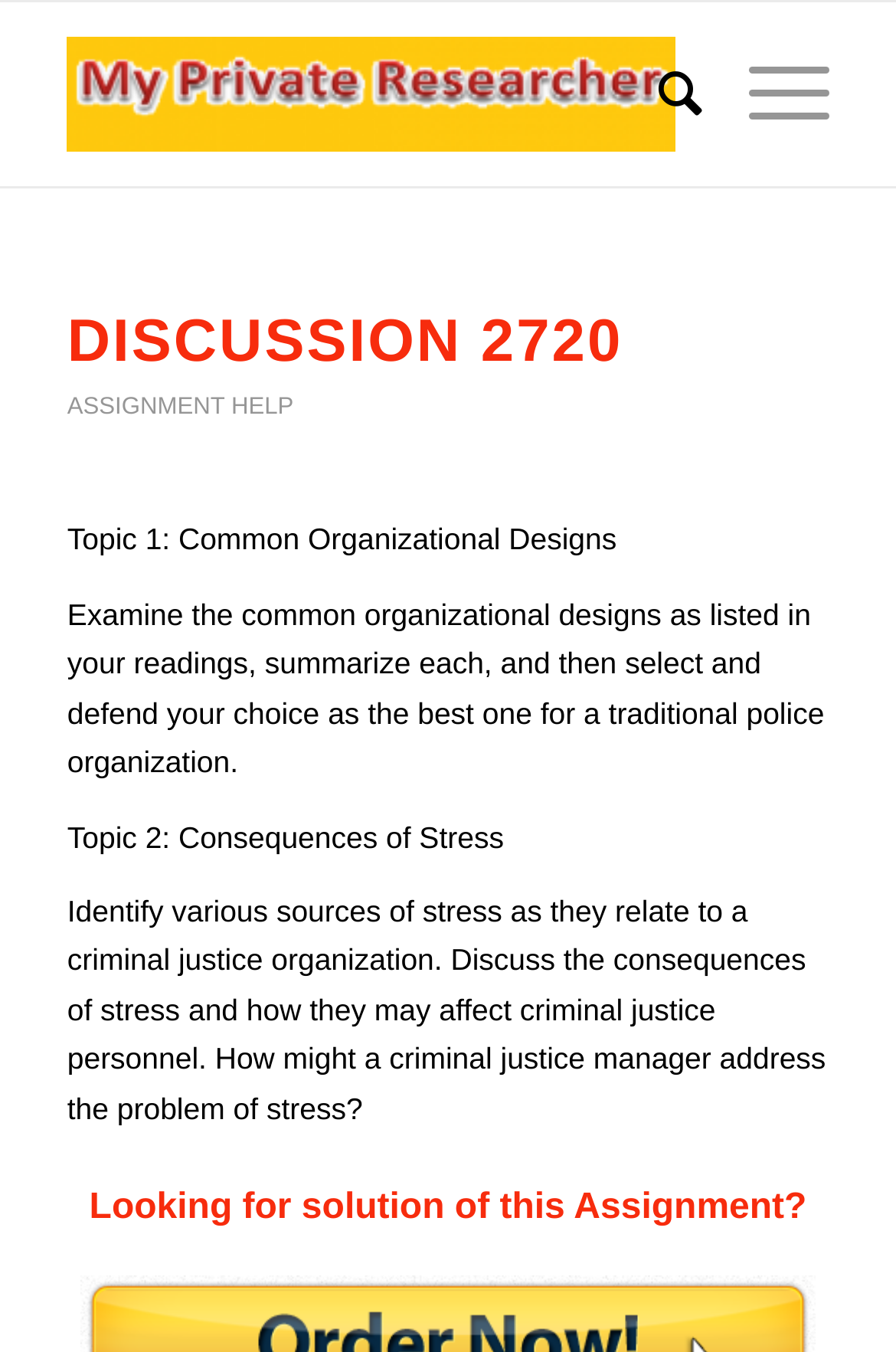Given the element description: "Assignment help", predict the bounding box coordinates of the UI element it refers to, using four float numbers between 0 and 1, i.e., [left, top, right, bottom].

[0.075, 0.292, 0.328, 0.311]